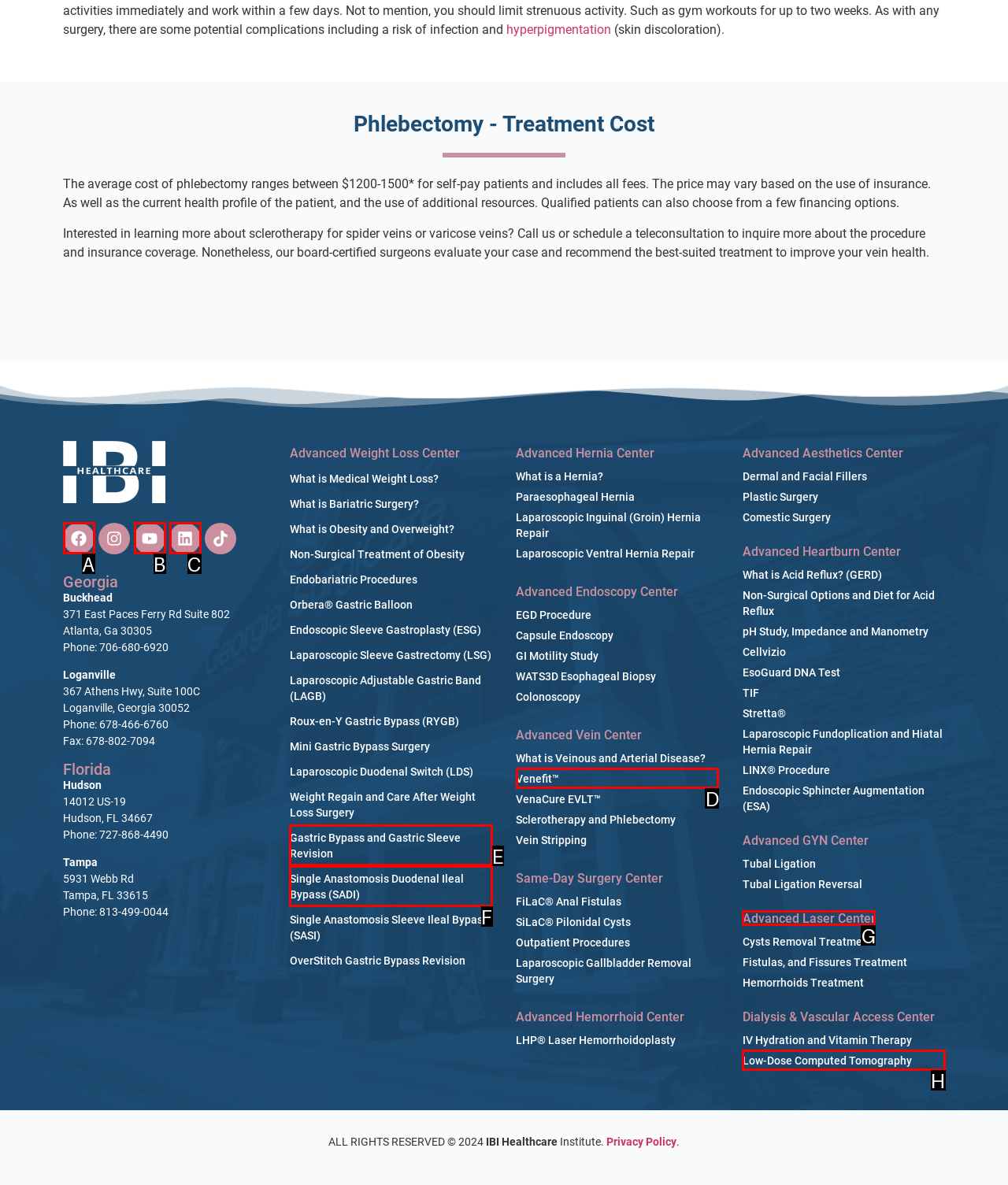Choose the HTML element that corresponds to the description: Youtube
Provide the answer by selecting the letter from the given choices.

B